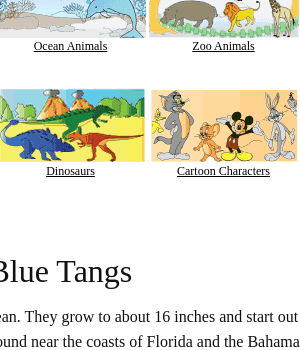What do blue tangs mainly eat?
Examine the image closely and answer the question with as much detail as possible.

The educational aspect of the image is tied to their role in the ecosystem, including their diet, which mainly consists of plankton, suggesting that they play a crucial role in the ocean's food chain.